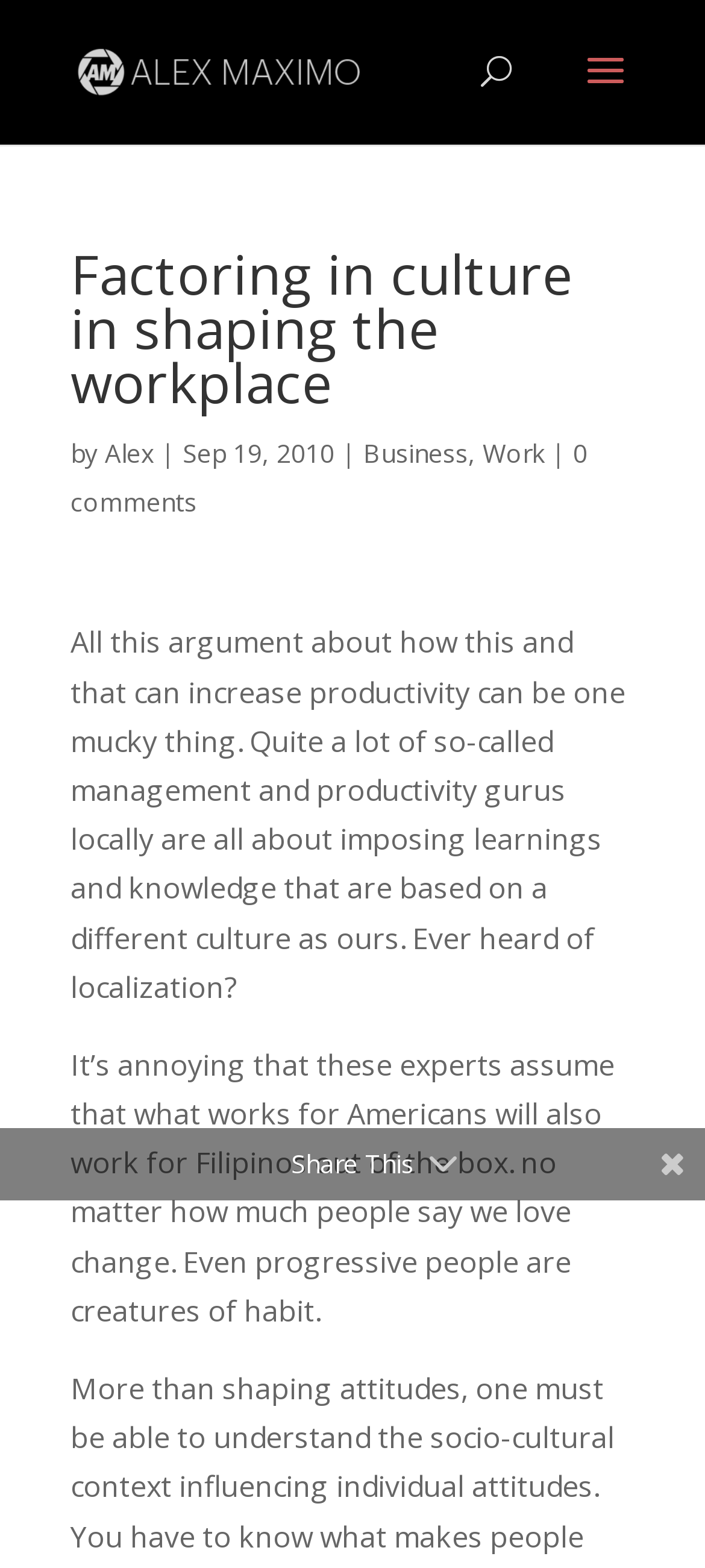Use one word or a short phrase to answer the question provided: 
How many comments does the article have?

0 comments